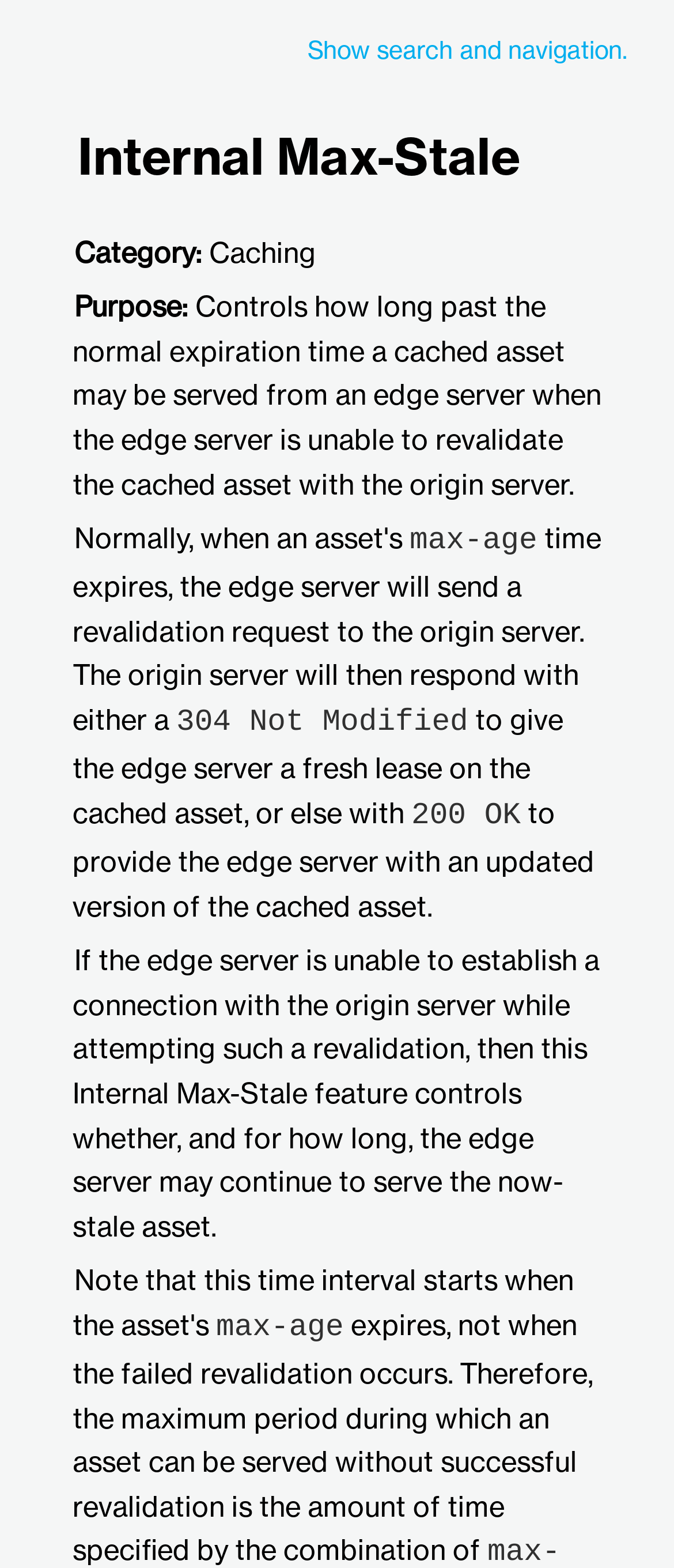What is the purpose of Internal Max-Stale?
Refer to the image and give a detailed response to the question.

According to the webpage, the purpose of Internal Max-Stale is to control how long past the normal expiration time a cached asset may be served from an edge server when the edge server is unable to revalidate the cached asset with the origin server.